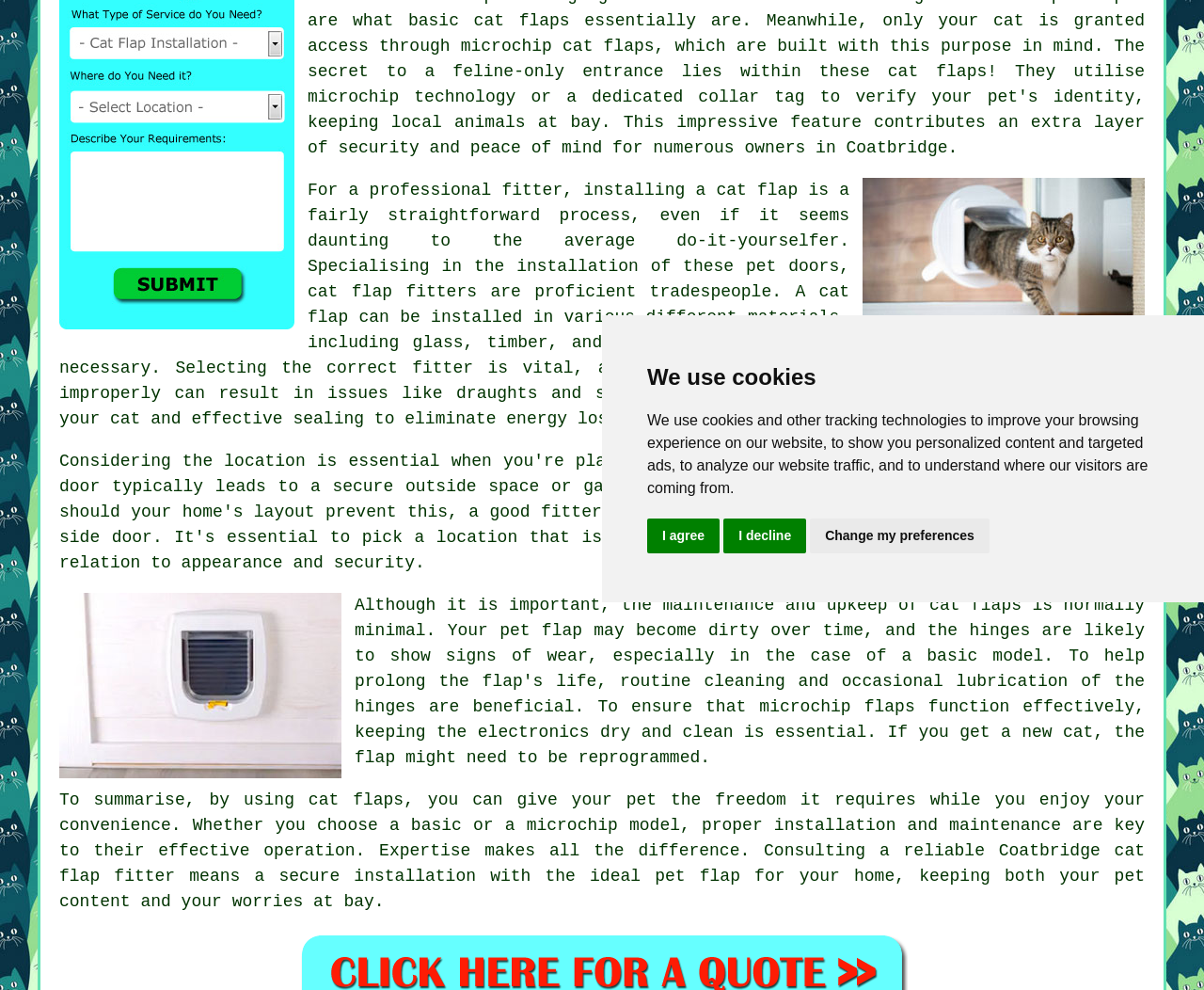Find the bounding box coordinates for the HTML element described in this sentence: "cat flaps". Provide the coordinates as four float numbers between 0 and 1, in the format [left, top, right, bottom].

[0.772, 0.602, 0.848, 0.621]